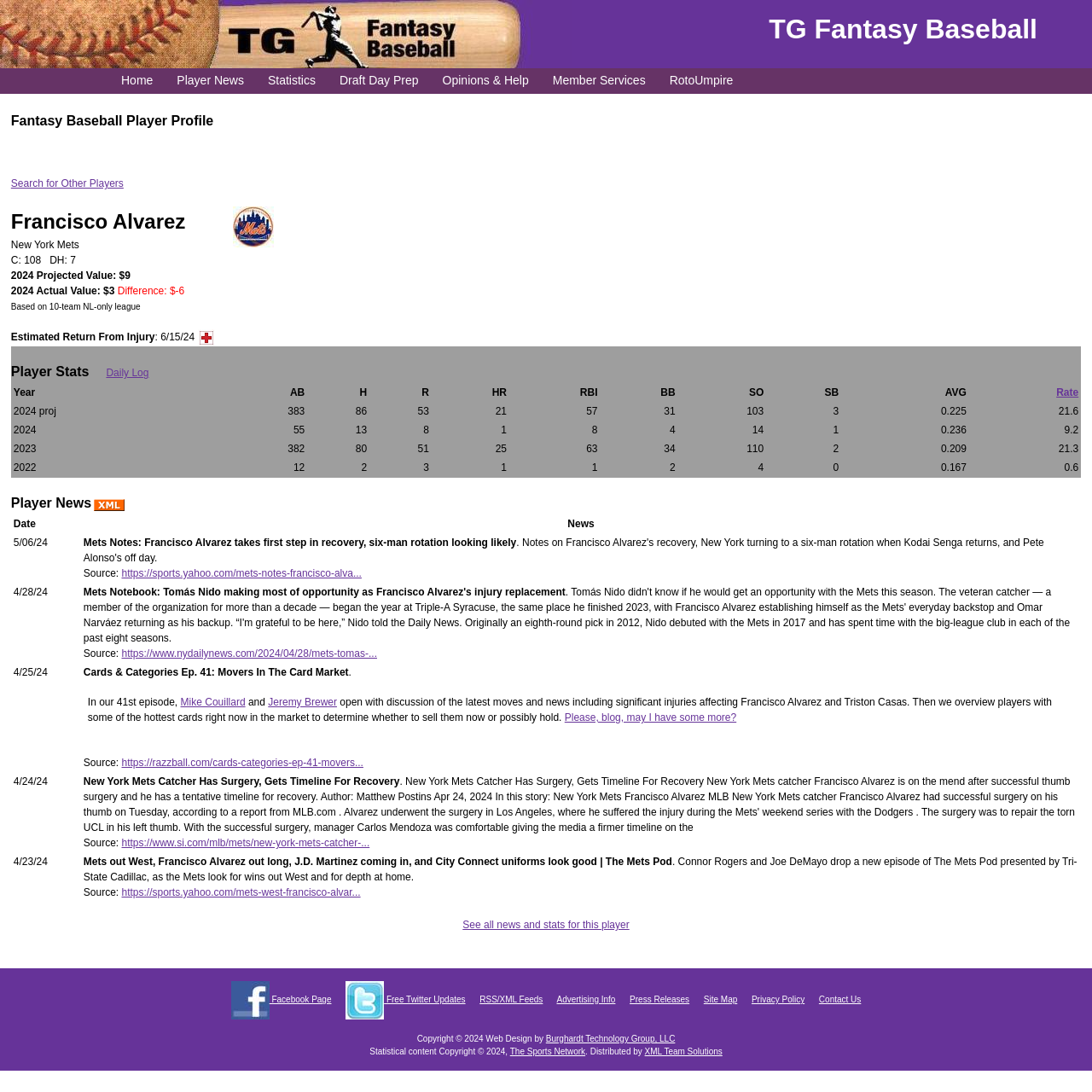Based on the provided description, "Burghardt Technology Group, LLC", find the bounding box of the corresponding UI element in the screenshot.

[0.5, 0.947, 0.618, 0.955]